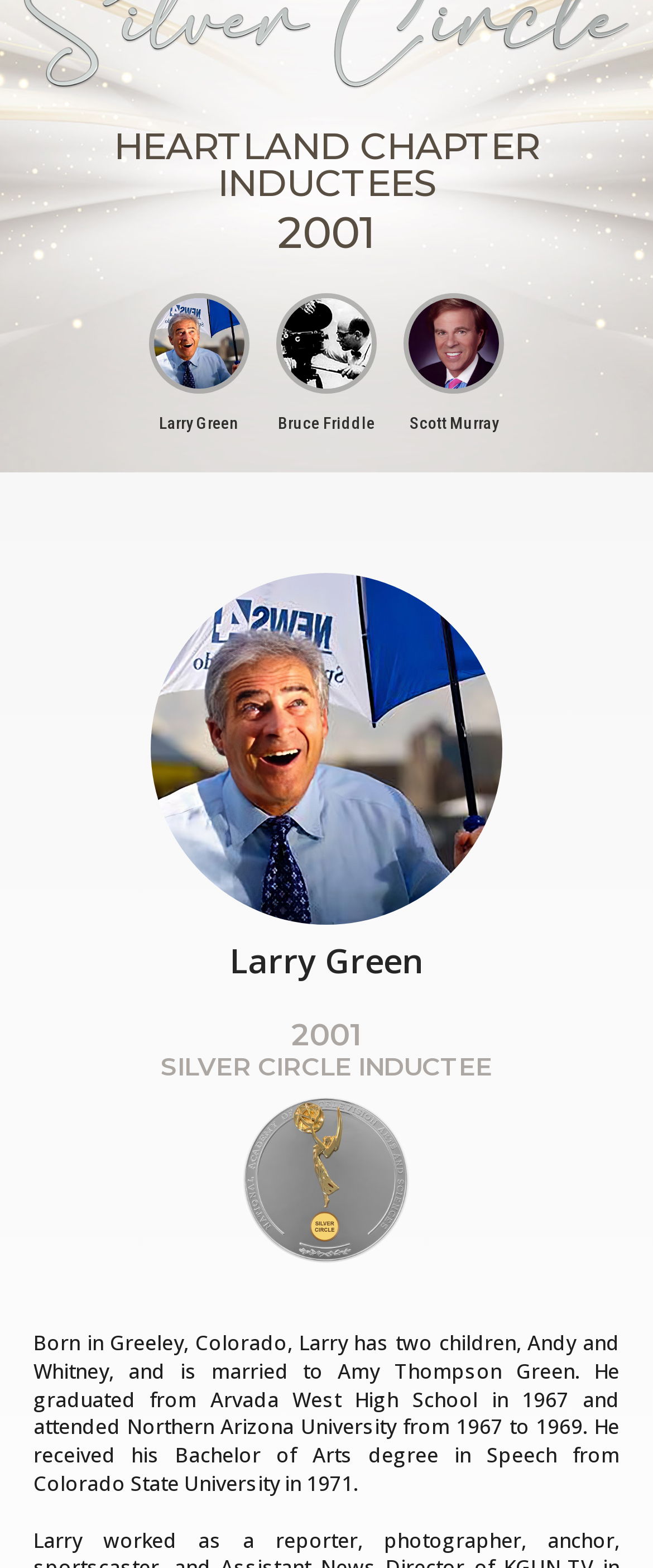Provide the bounding box for the UI element matching this description: "Bruce Friddle".

[0.426, 0.264, 0.574, 0.276]